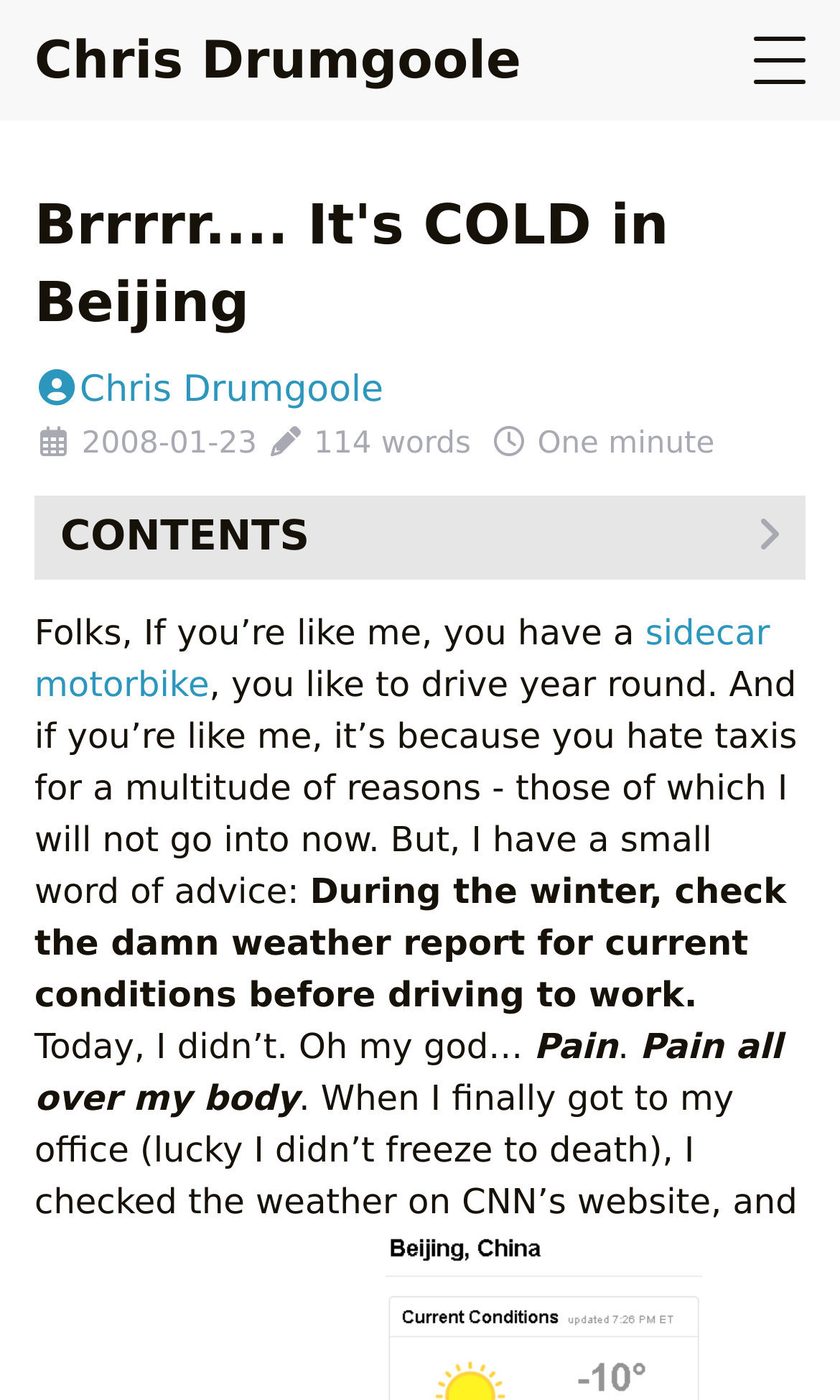Locate the bounding box coordinates of the UI element described by: "Directory". Provide the coordinates as four float numbers between 0 and 1, formatted as [left, top, right, bottom].

None